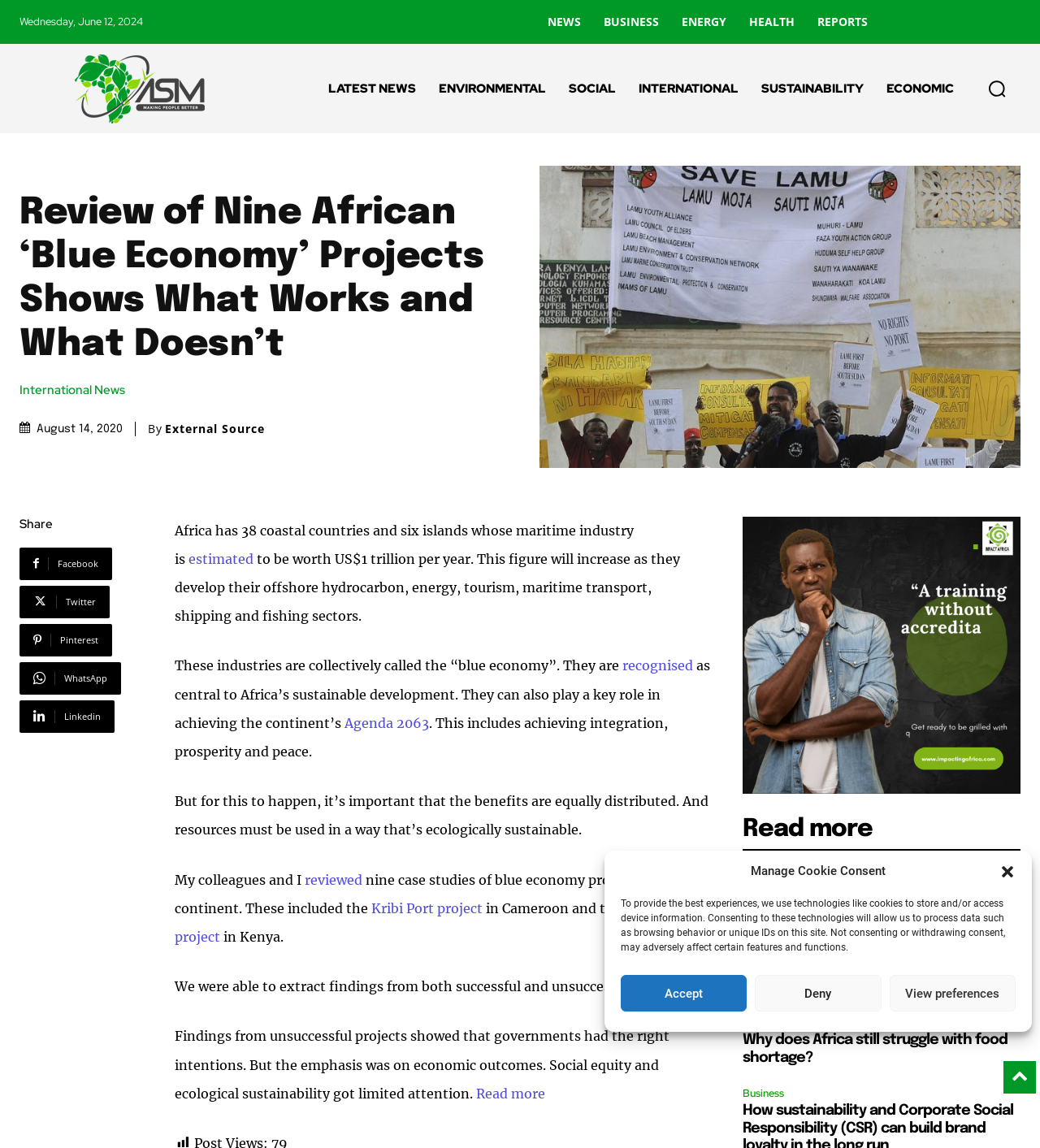Please identify the coordinates of the bounding box that should be clicked to fulfill this instruction: "Click the logo of The Basic Basement Co.".

None